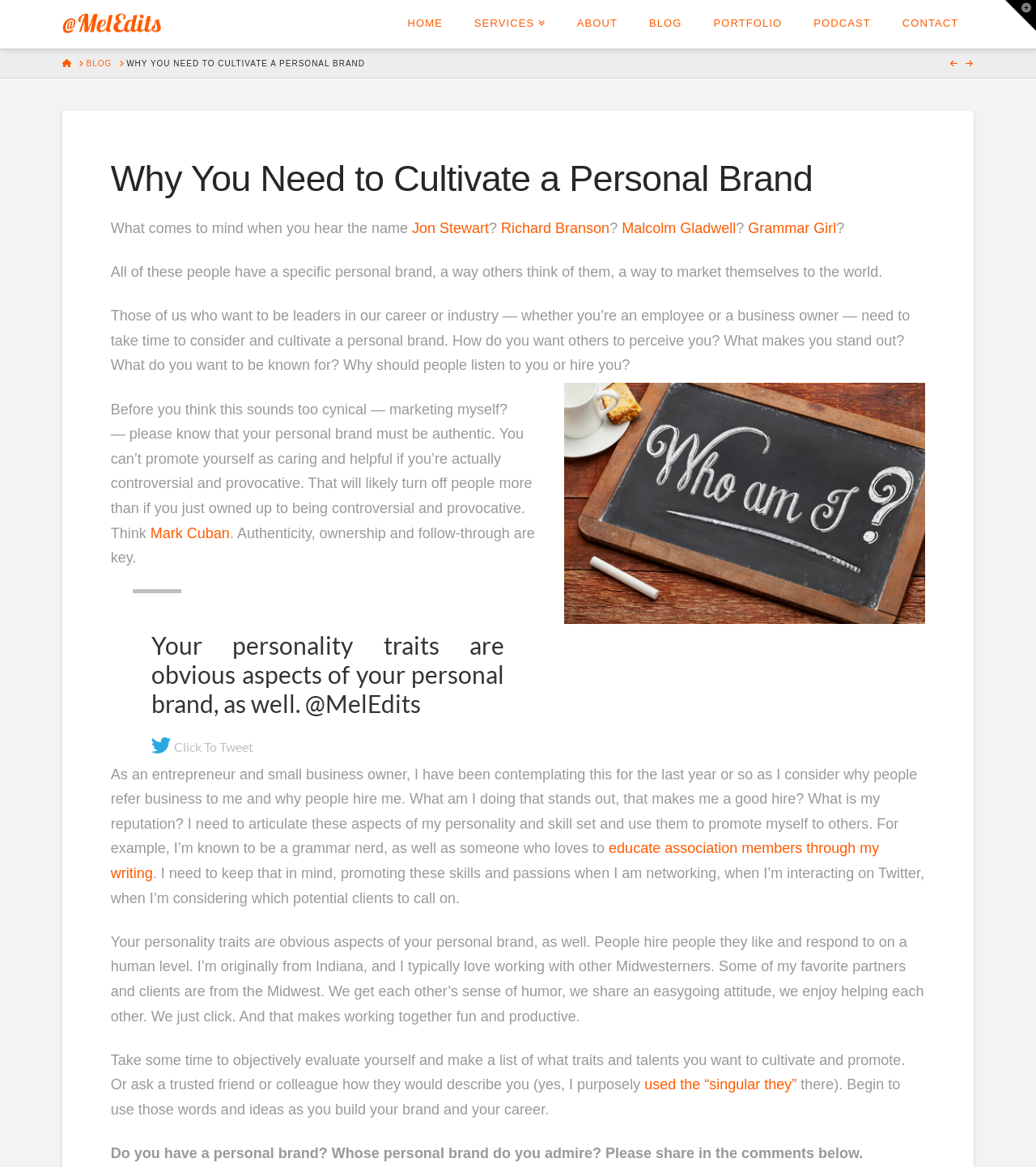Can you extract the headline from the webpage for me?

Why You Need to Cultivate a Personal Brand